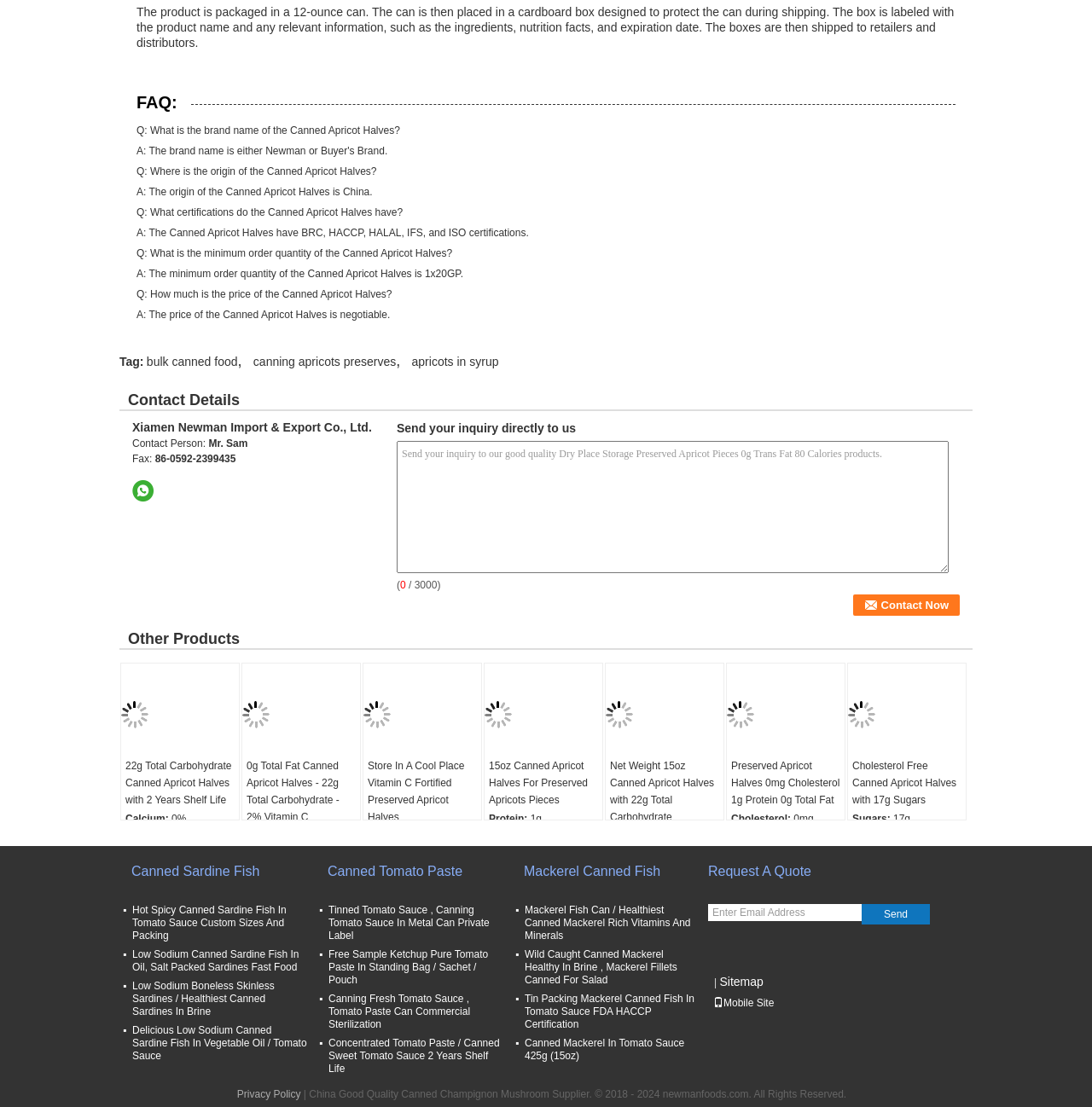Please locate the bounding box coordinates of the element that should be clicked to achieve the given instruction: "Send an inquiry to the company".

[0.363, 0.398, 0.869, 0.518]